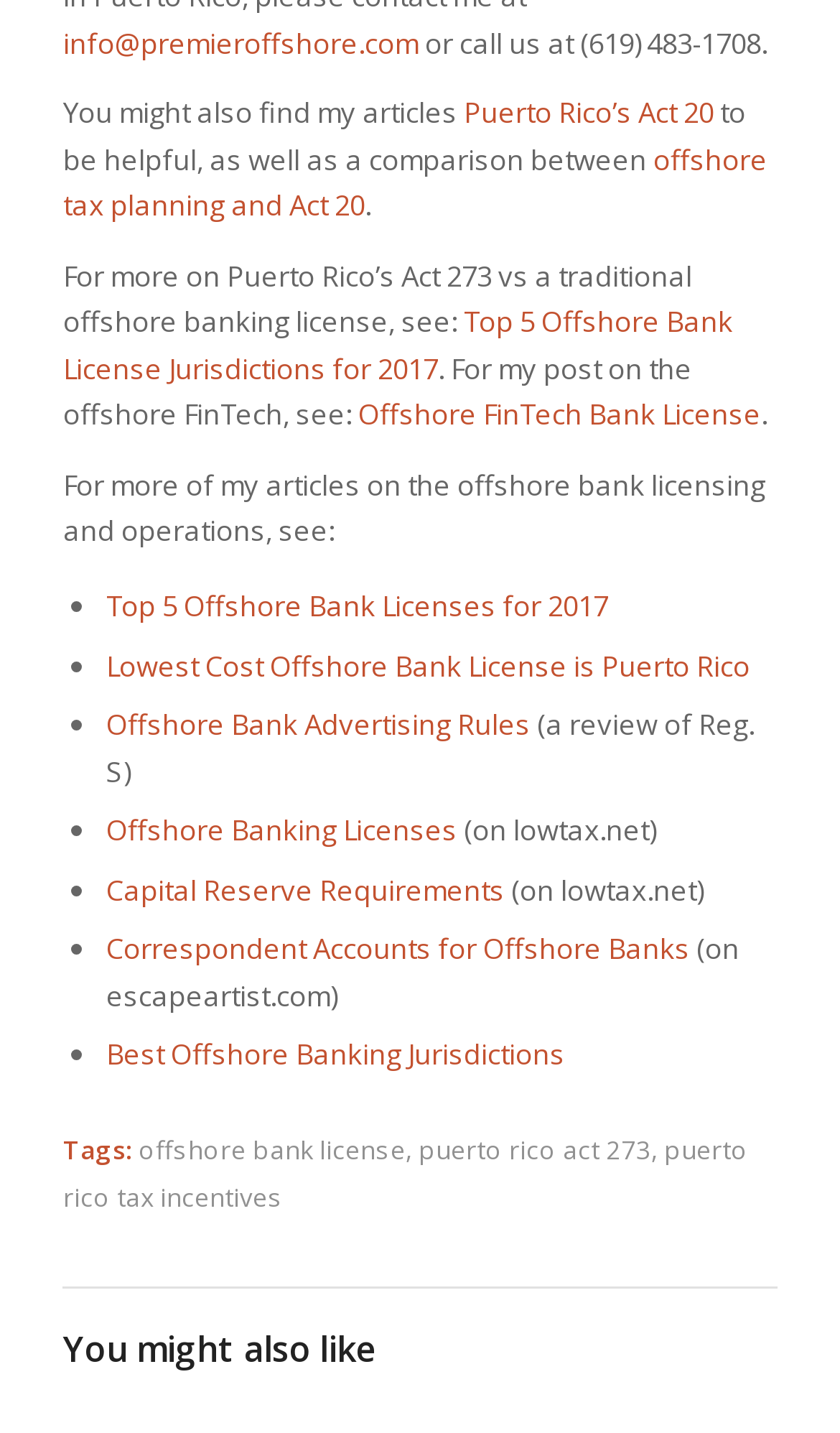Can you look at the image and give a comprehensive answer to the question:
What is the phone number to call for more information?

I found the phone number by looking at the top section of the webpage, where it says 'or call us at (619) 483-1708' next to the contact email address.